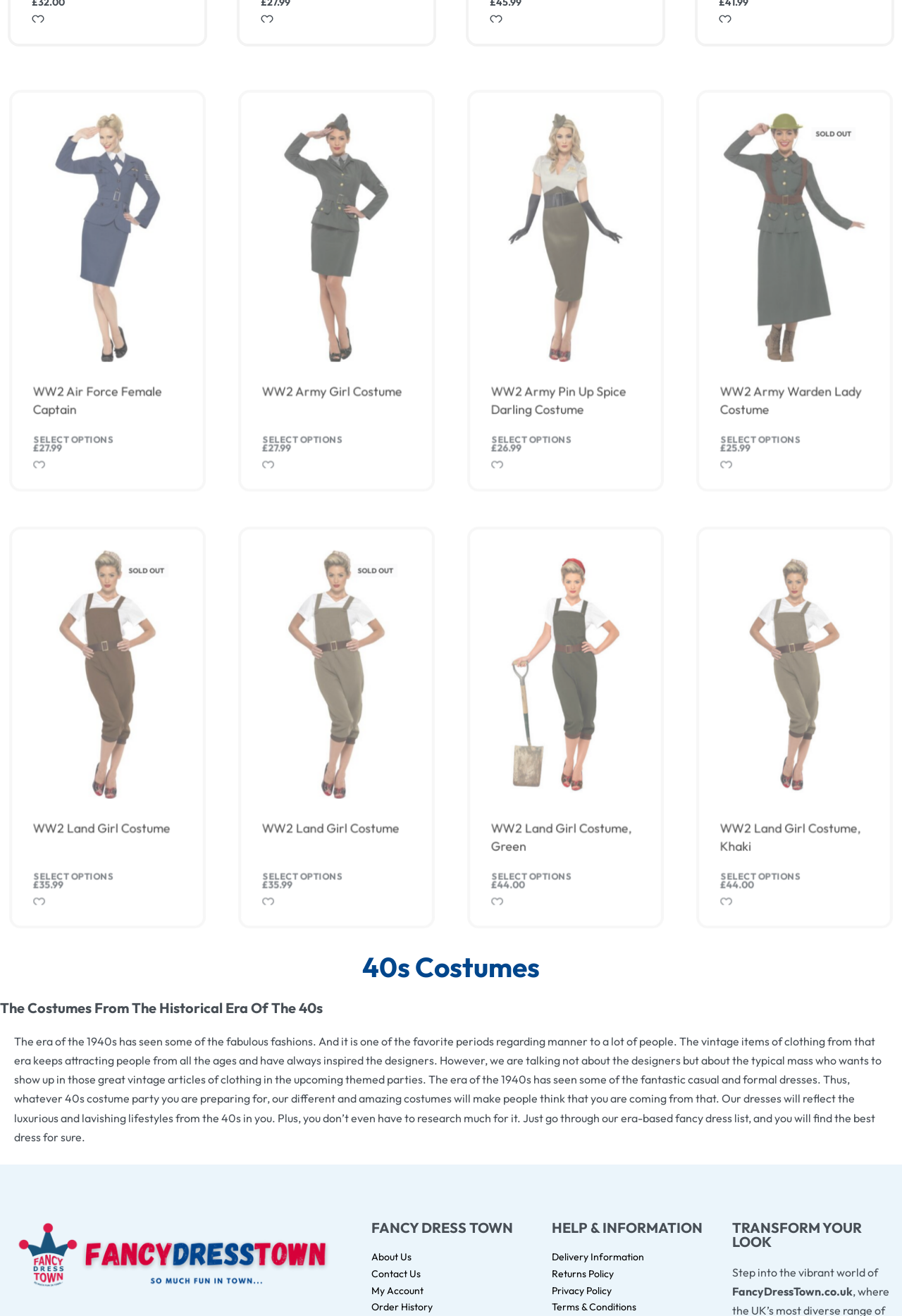Given the element description, predict the bounding box coordinates in the format (top-left x, top-left y, bottom-right x, bottom-right y), using floating point numbers between 0 and 1: WW2 Army Warden Lady Costume

[0.801, 0.308, 0.952, 0.332]